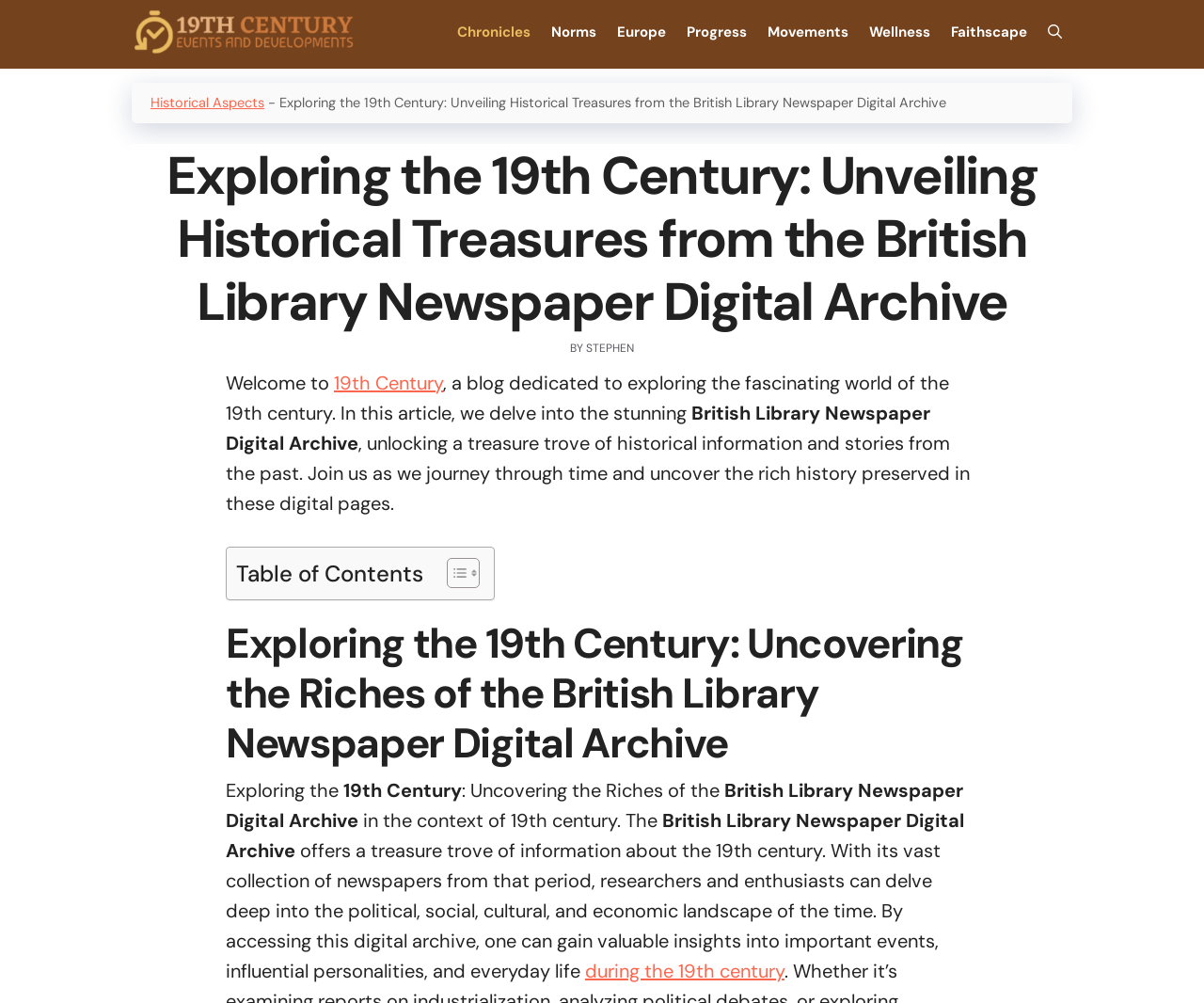Please pinpoint the bounding box coordinates for the region I should click to adhere to this instruction: "Open the 'Chronicles' page".

[0.371, 0.015, 0.449, 0.049]